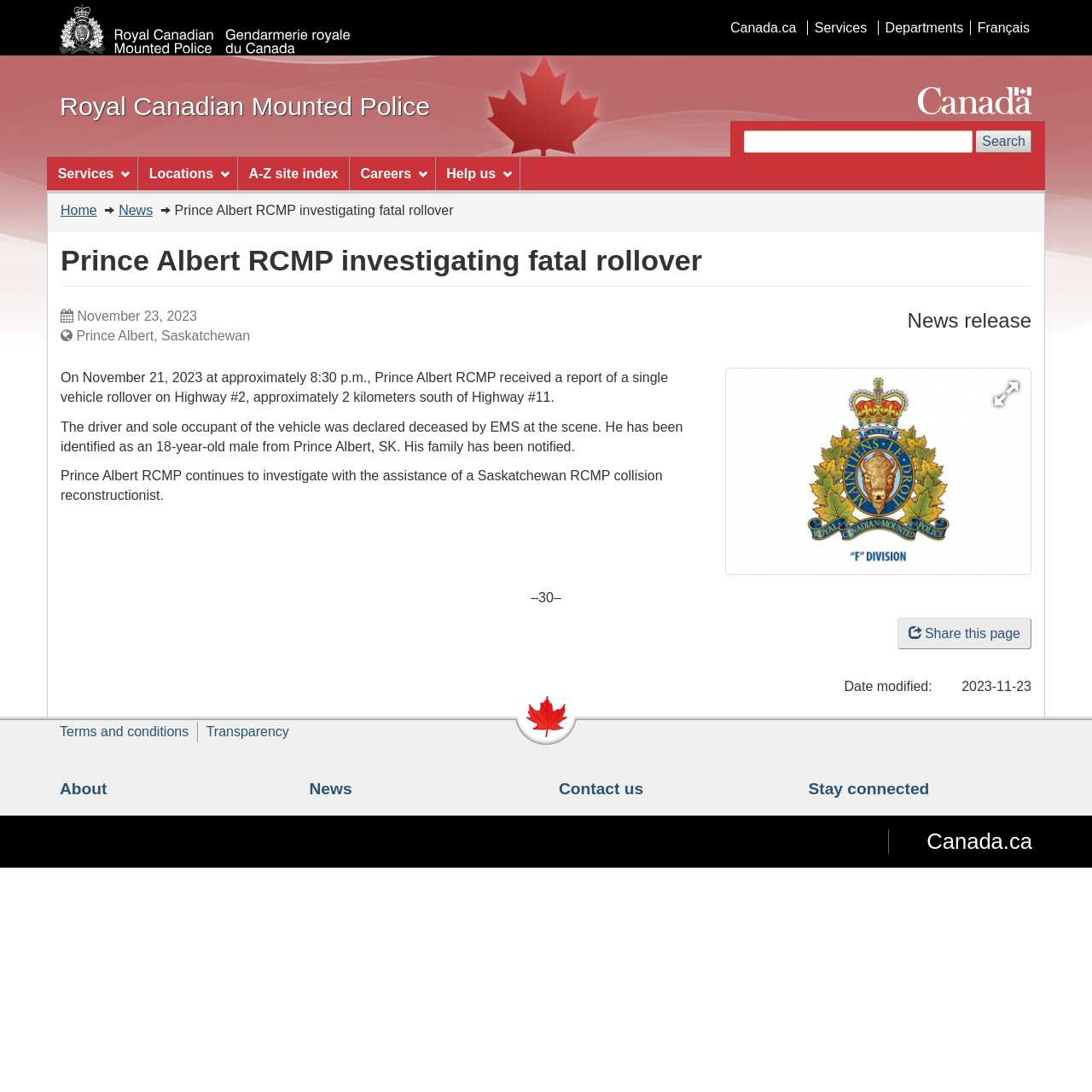Answer the question with a single word or phrase: 
What is the date of the news release?

November 23, 2023